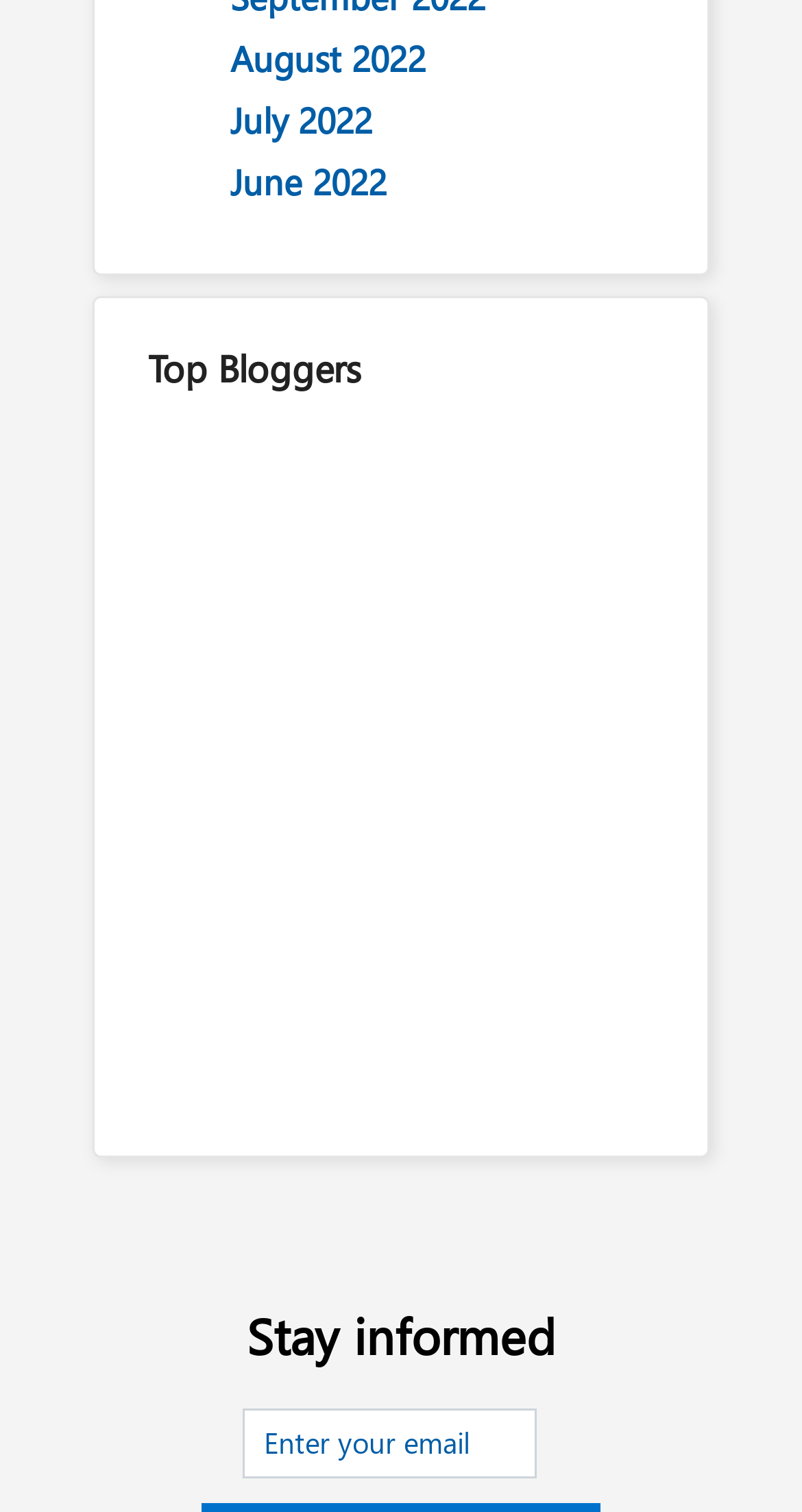Specify the bounding box coordinates of the area to click in order to follow the given instruction: "Click on August 2022."

[0.287, 0.023, 0.531, 0.053]